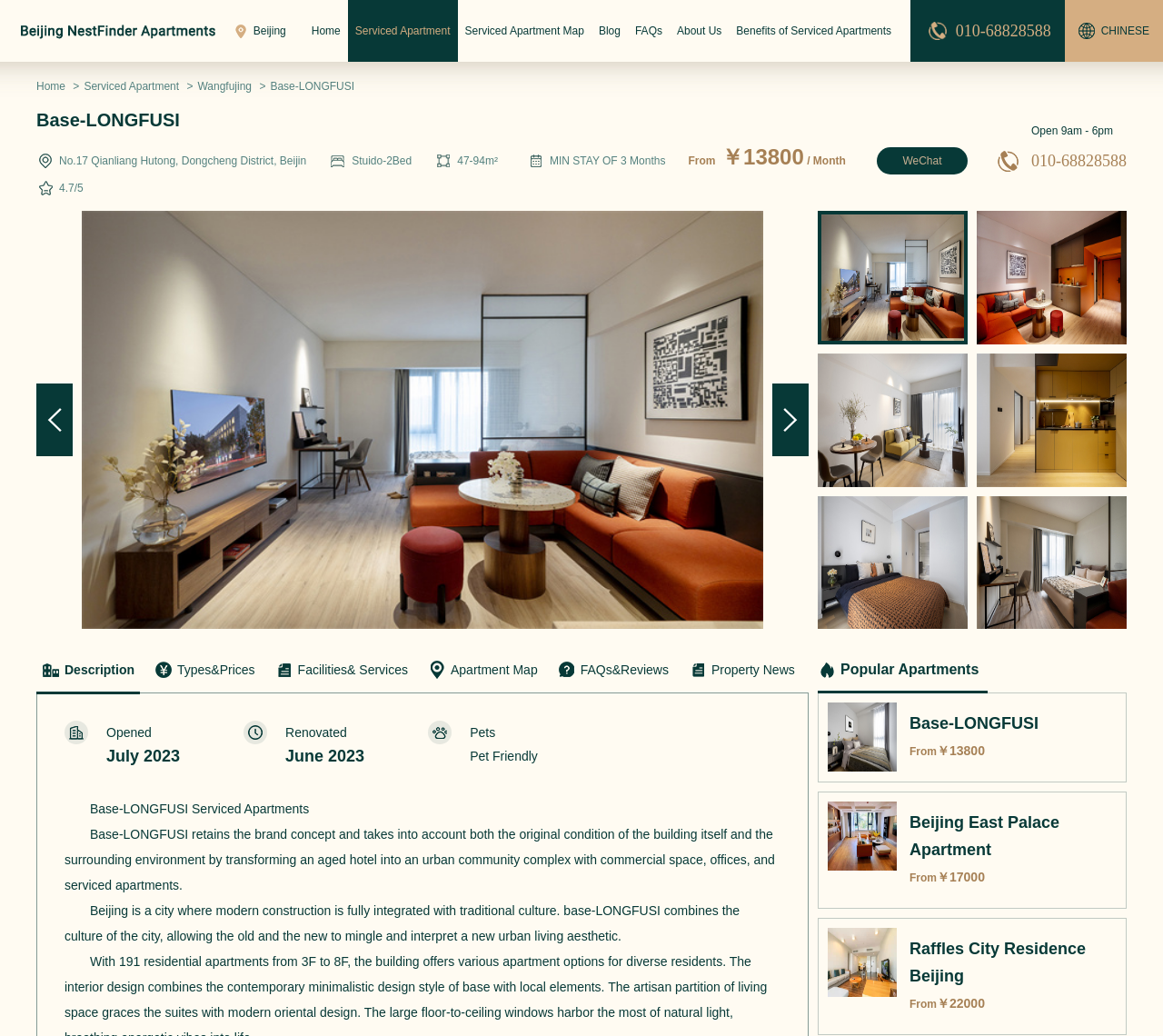What is the price range of the apartments?
Look at the image and respond with a one-word or short phrase answer.

From ¥13800